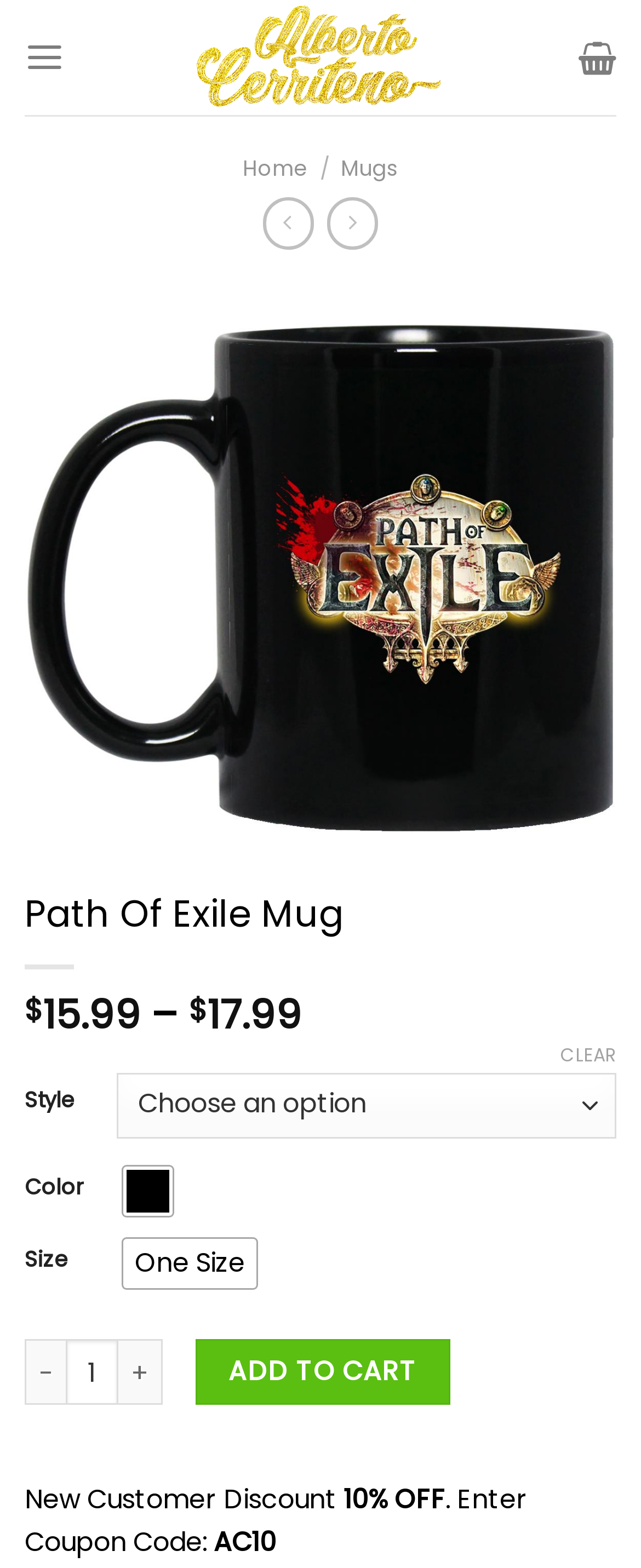Please find and generate the text of the main heading on the webpage.

Path Of Exile Mug